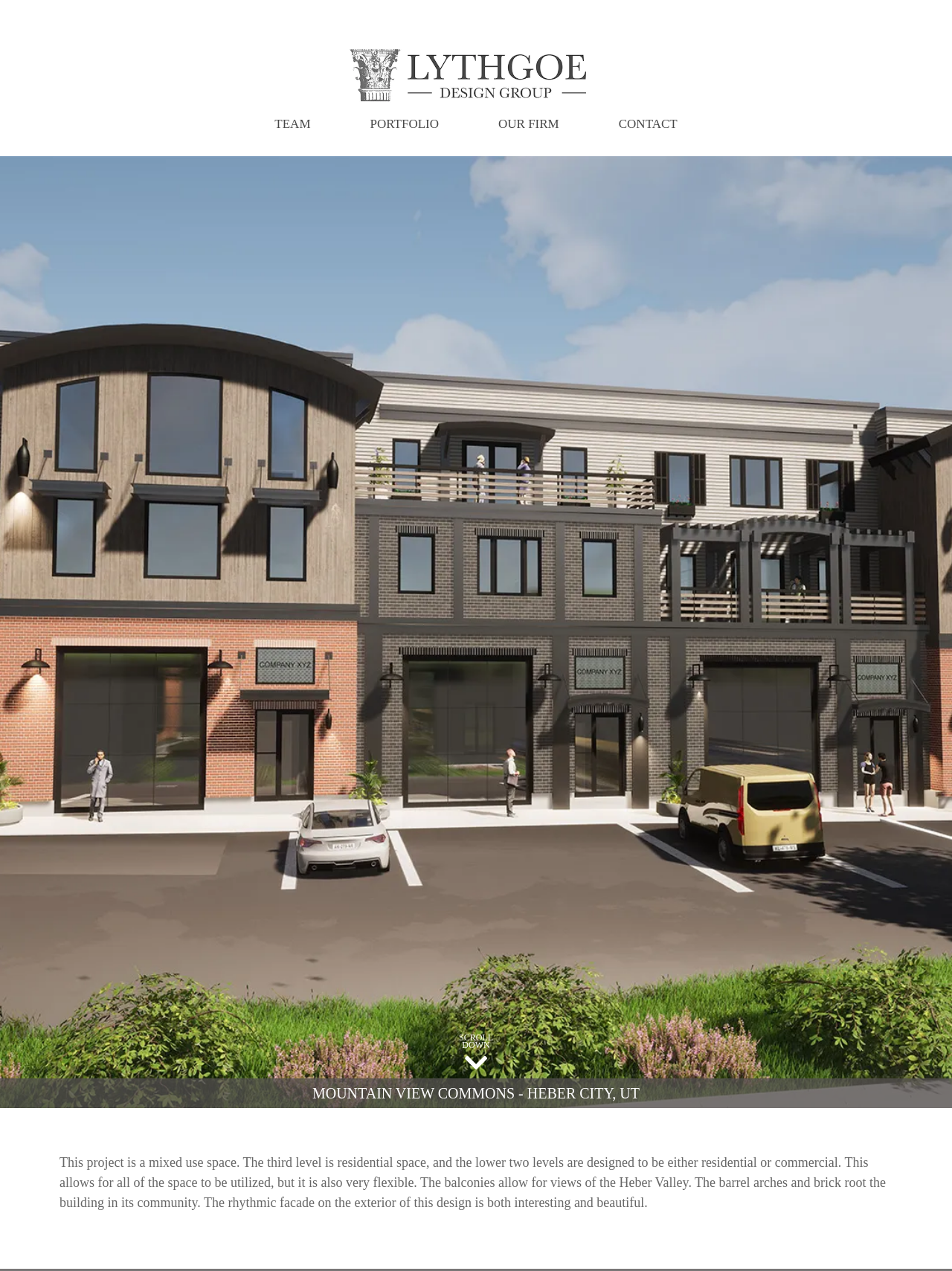How many levels are in the Mountain View Commons project?
Using the details from the image, give an elaborate explanation to answer the question.

According to the text on the webpage, 'The third level is residential space, and the lower two levels are designed to be either residential or commercial.' This implies that there are three levels in the Mountain View Commons project.